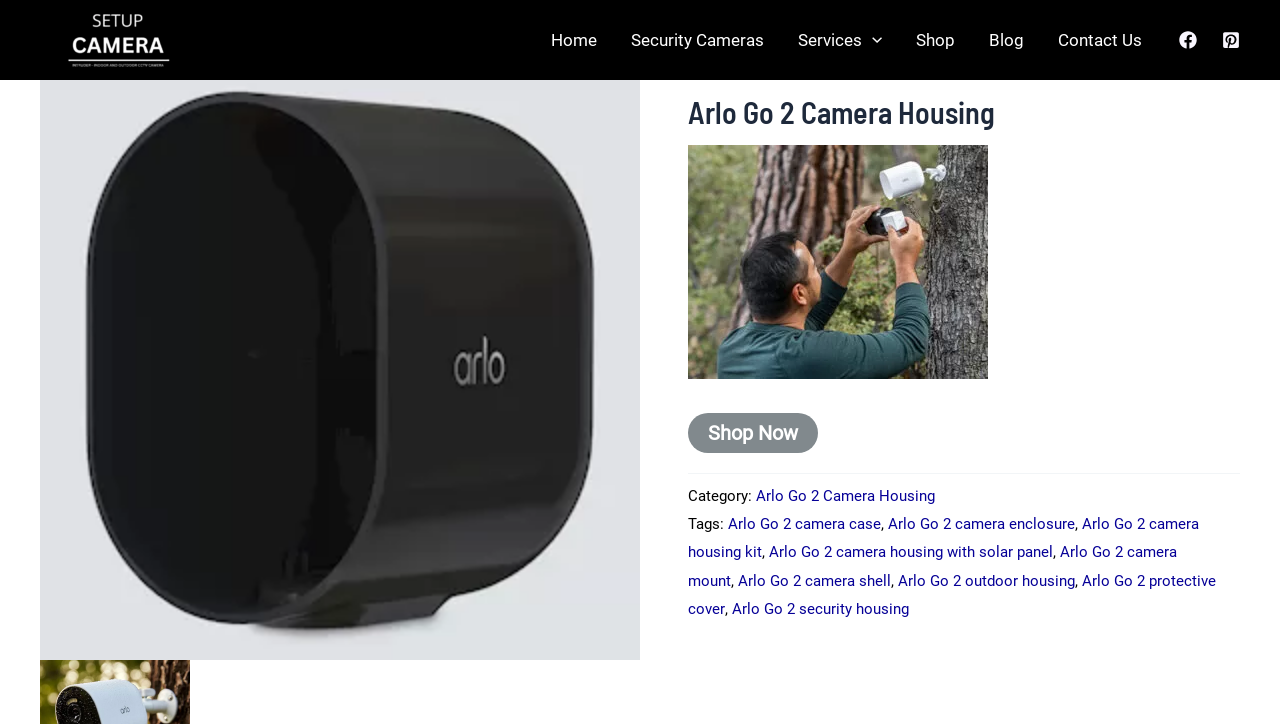Determine the bounding box coordinates of the clickable region to follow the instruction: "Visit Facebook page".

[0.921, 0.043, 0.935, 0.068]